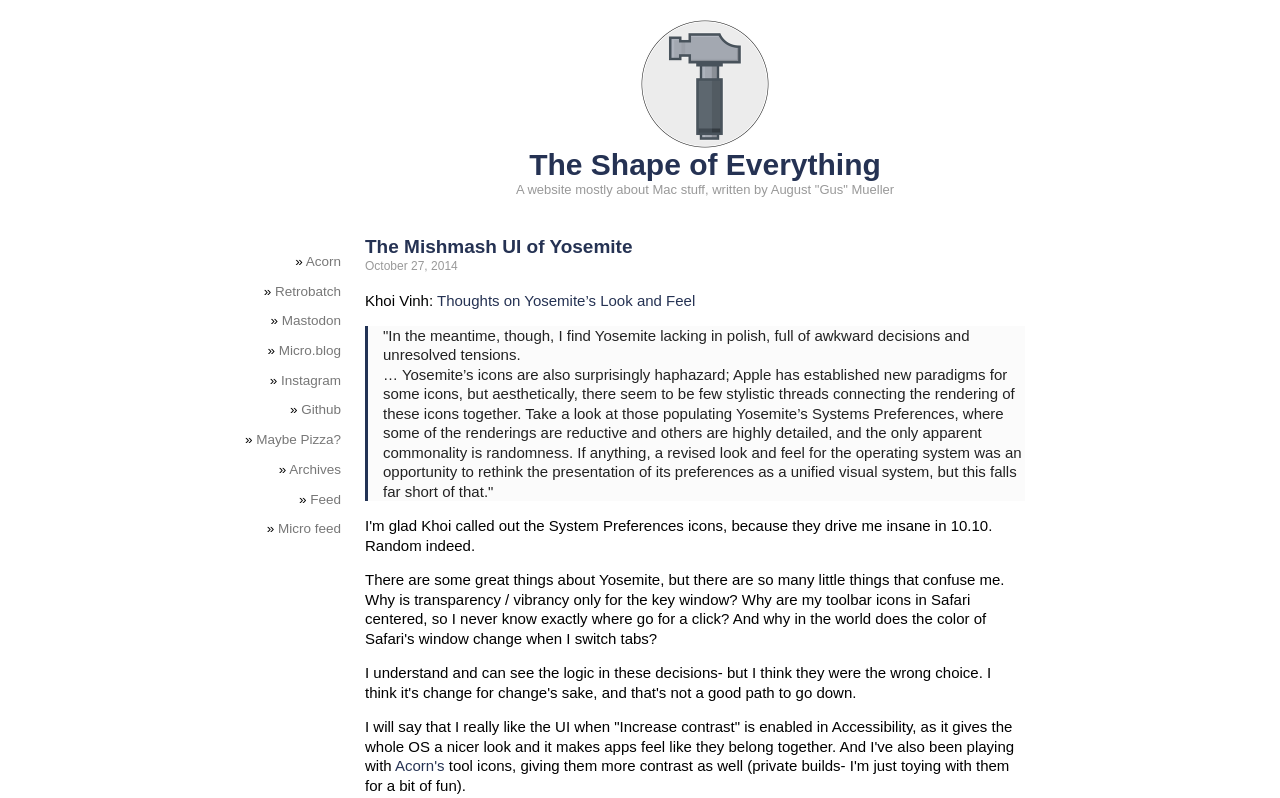Locate the bounding box coordinates of the element to click to perform the following action: 'Visit the Micro.blog page'. The coordinates should be given as four float values between 0 and 1, in the form of [left, top, right, bottom].

[0.218, 0.43, 0.266, 0.449]